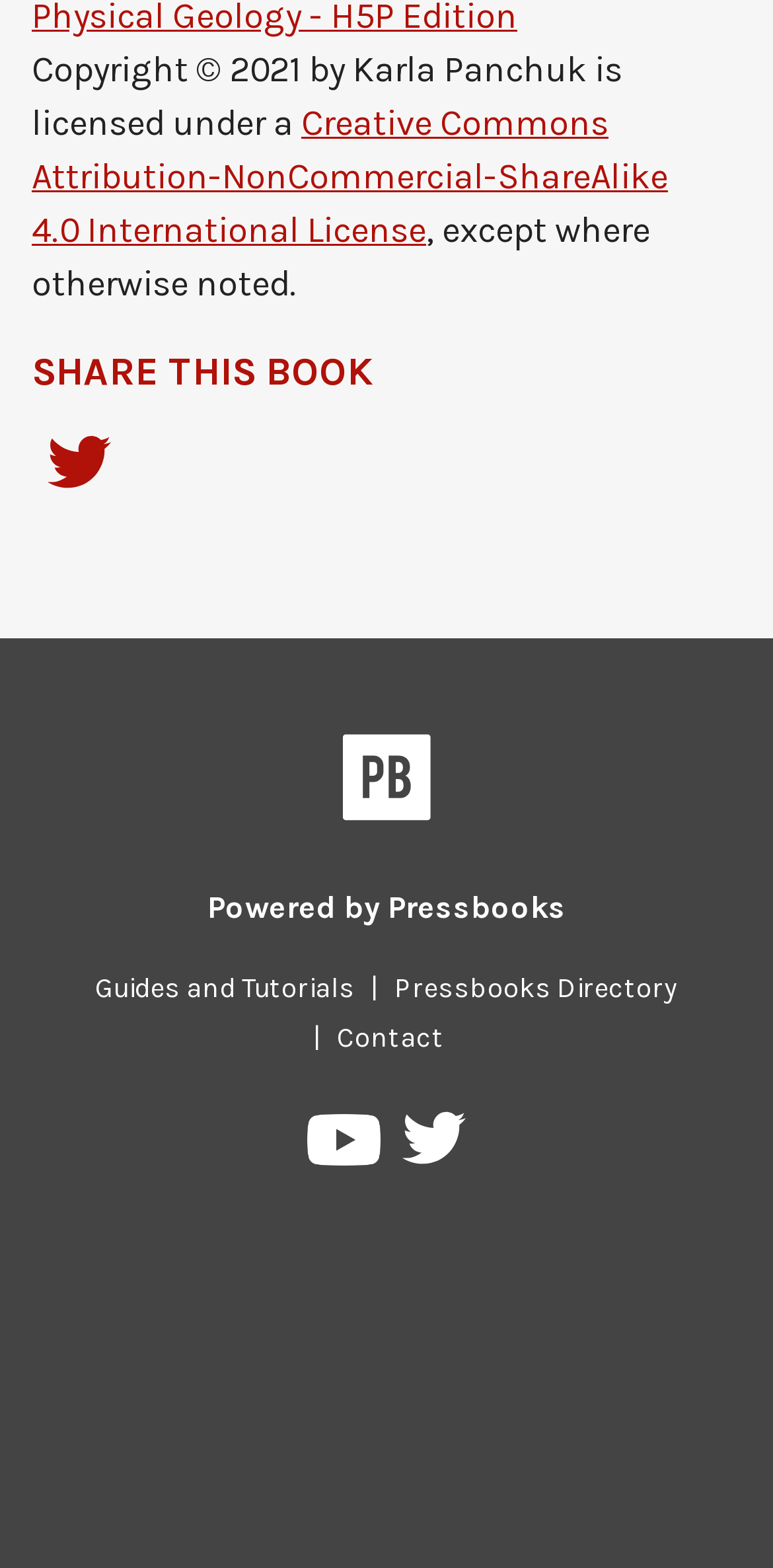Use a single word or phrase to answer this question: 
How many social media links are there?

4